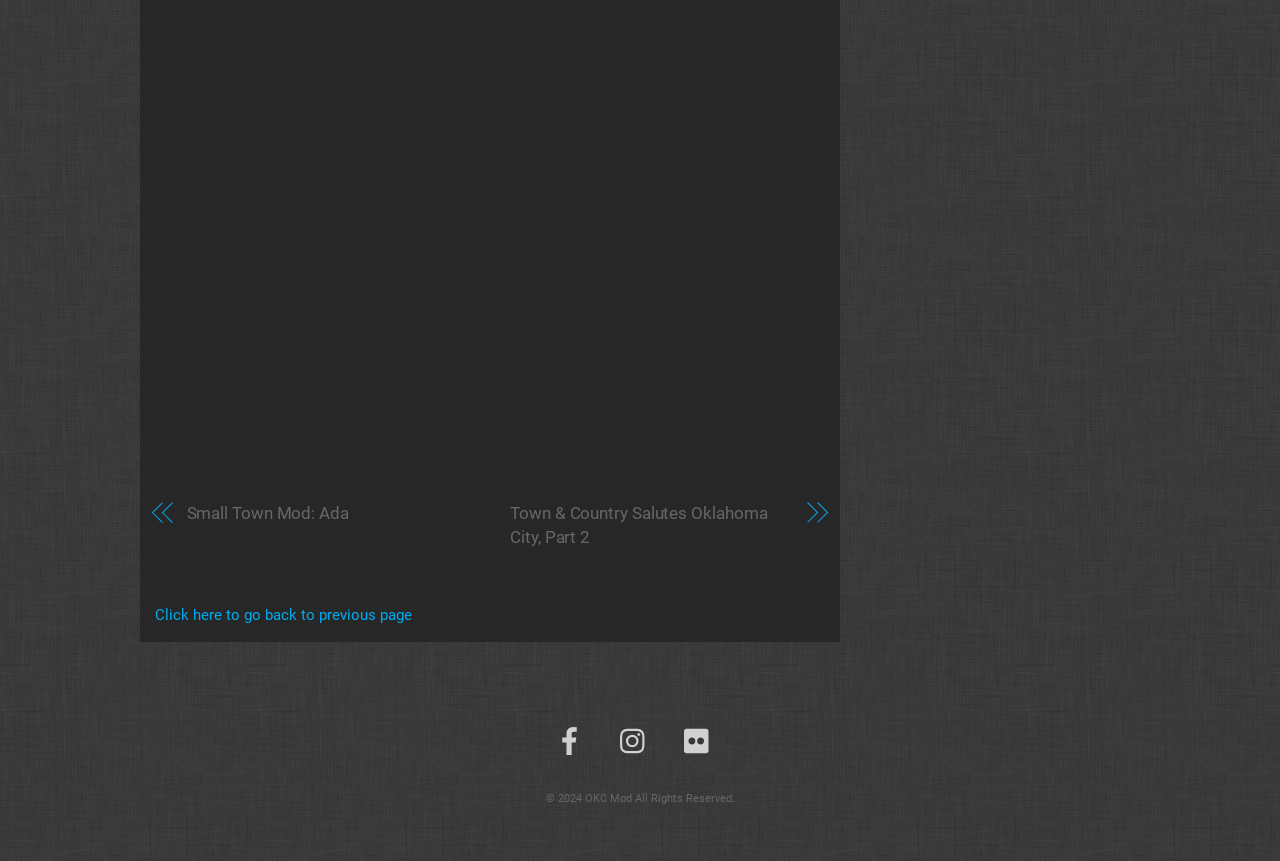Answer the following query with a single word or phrase:
What is the purpose of the link 'Click here to go back to previous page'?

To go back to previous page